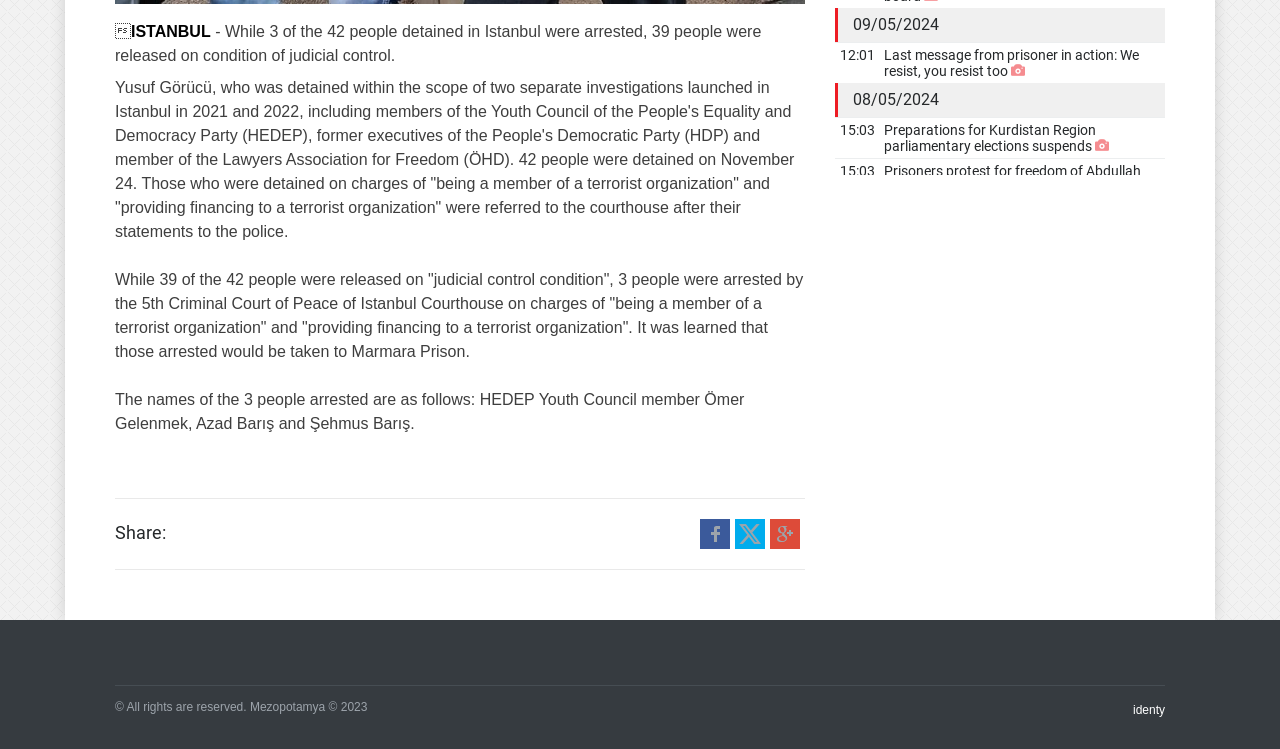From the element description identy, predict the bounding box coordinates of the UI element. The coordinates must be specified in the format (top-left x, top-left y, bottom-right x, bottom-right y) and should be within the 0 to 1 range.

[0.885, 0.939, 0.91, 0.958]